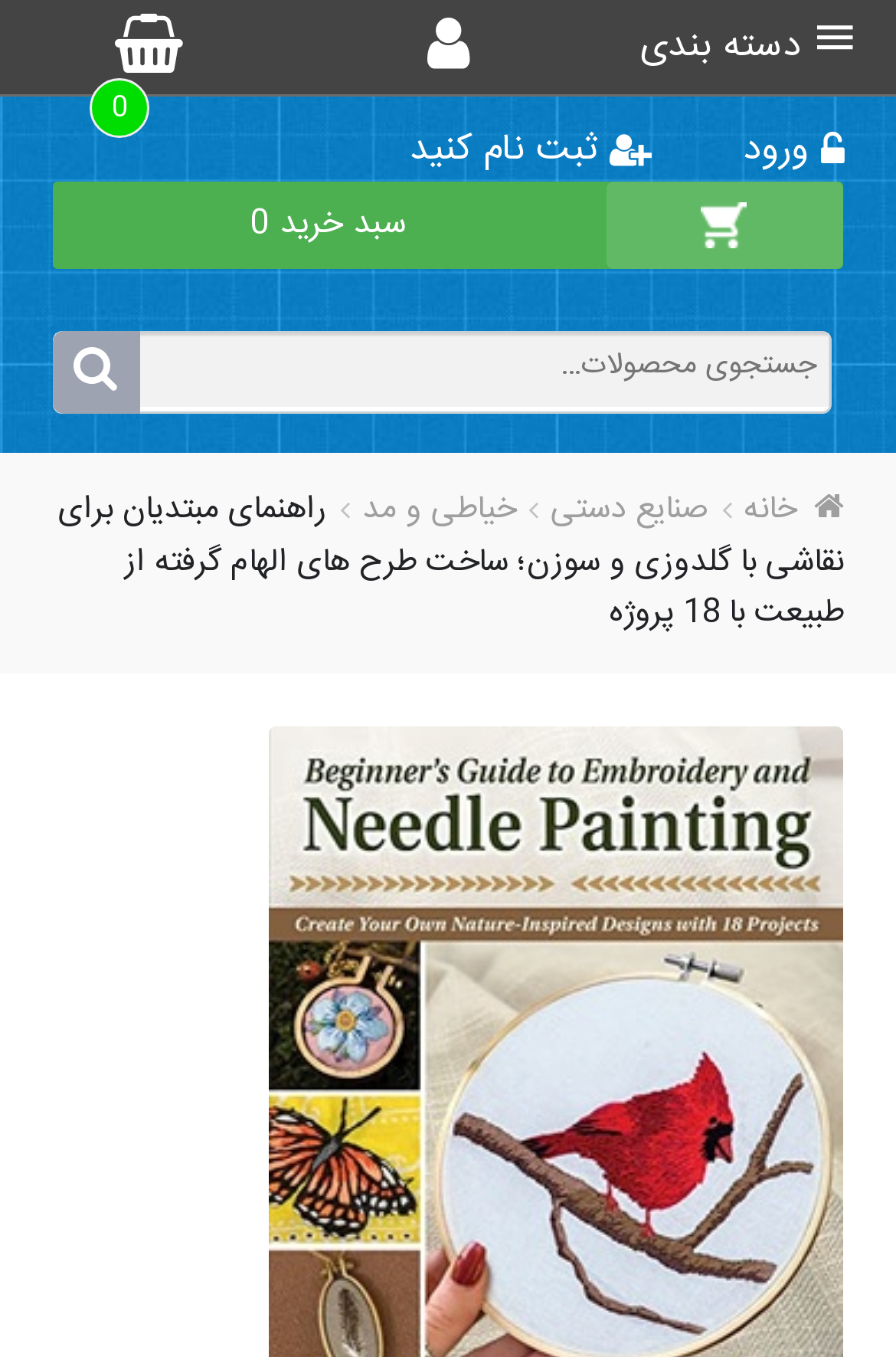Provide a short answer using a single word or phrase for the following question: 
What is the file size of the guide?

69.82 MB